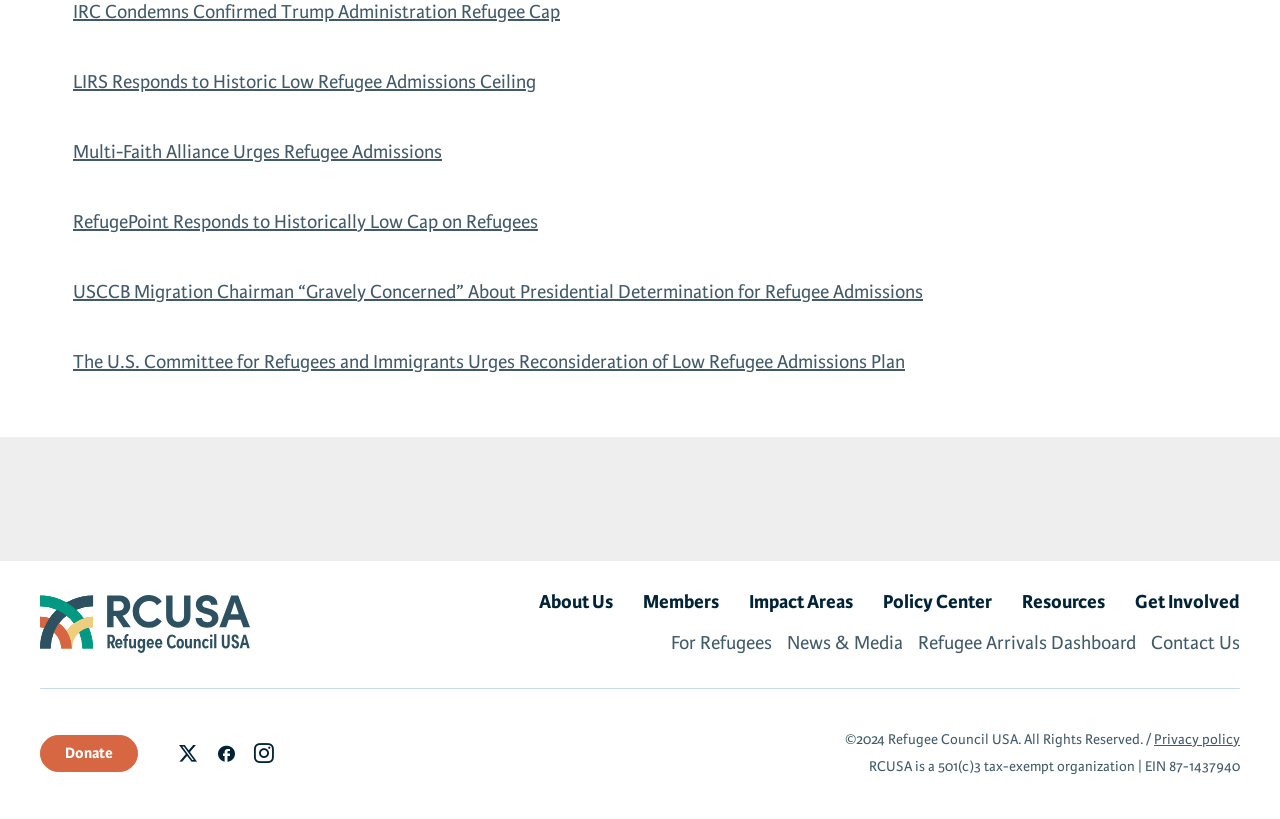Kindly determine the bounding box coordinates for the clickable area to achieve the given instruction: "Click About Us".

[0.421, 0.721, 0.479, 0.754]